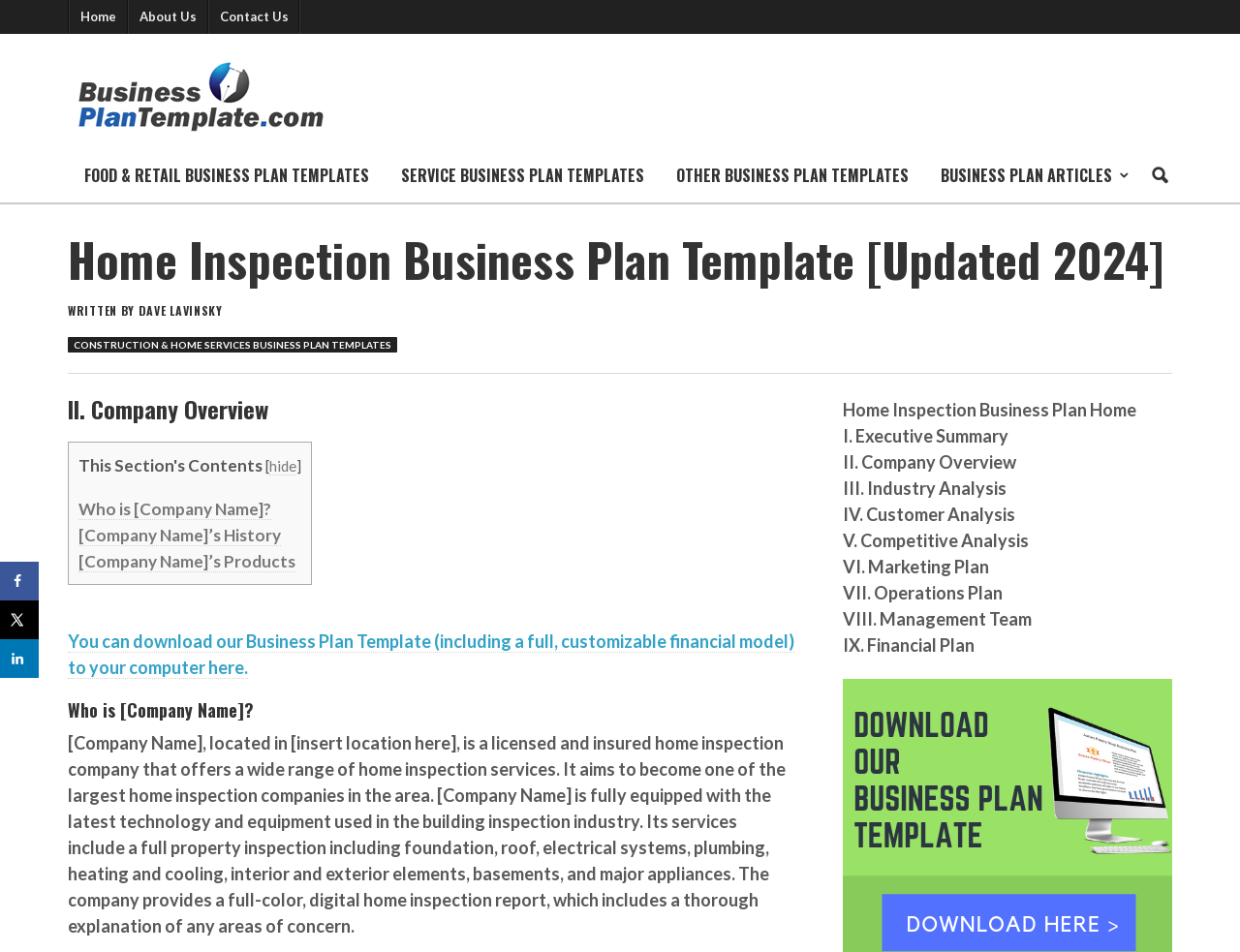Bounding box coordinates are specified in the format (top-left x, top-left y, bottom-right x, bottom-right y). All values are floating point numbers bounded between 0 and 1. Please provide the bounding box coordinate of the region this sentence describes: Dave Lavinsky

[0.111, 0.317, 0.18, 0.334]